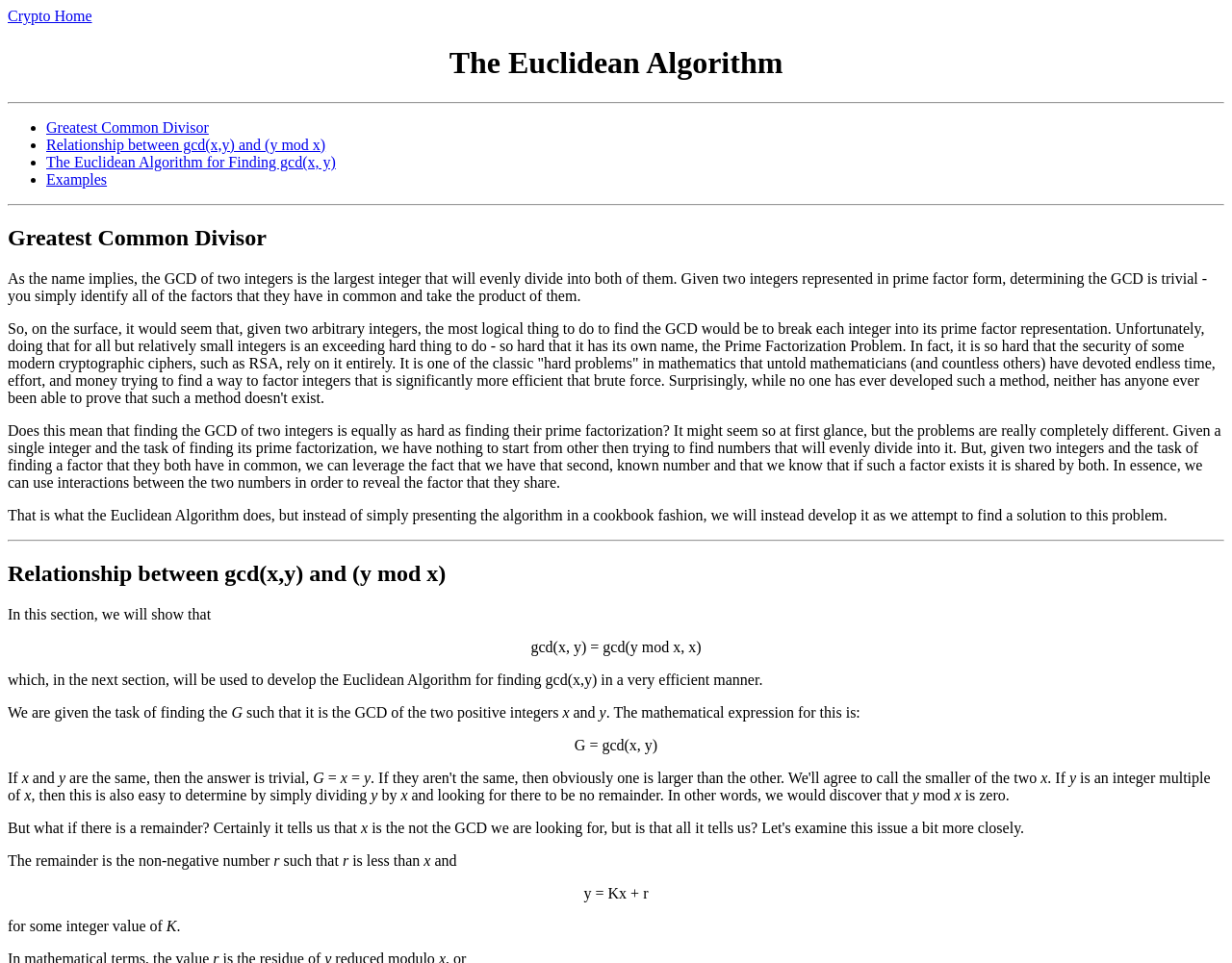Please determine the bounding box coordinates for the UI element described here. Use the format (top-left x, top-left y, bottom-right x, bottom-right y) with values bounded between 0 and 1: Examples

[0.038, 0.178, 0.087, 0.195]